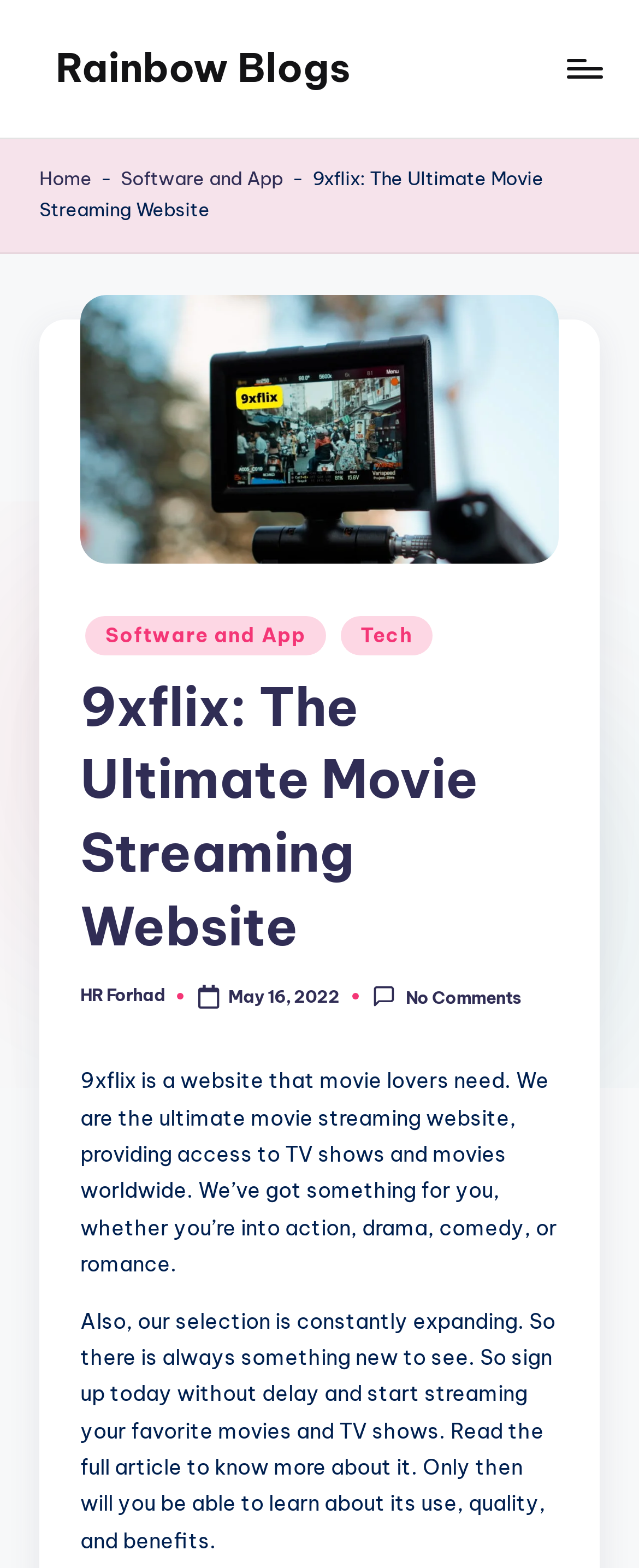Give a short answer to this question using one word or a phrase:
What is the name of the website?

9xflix